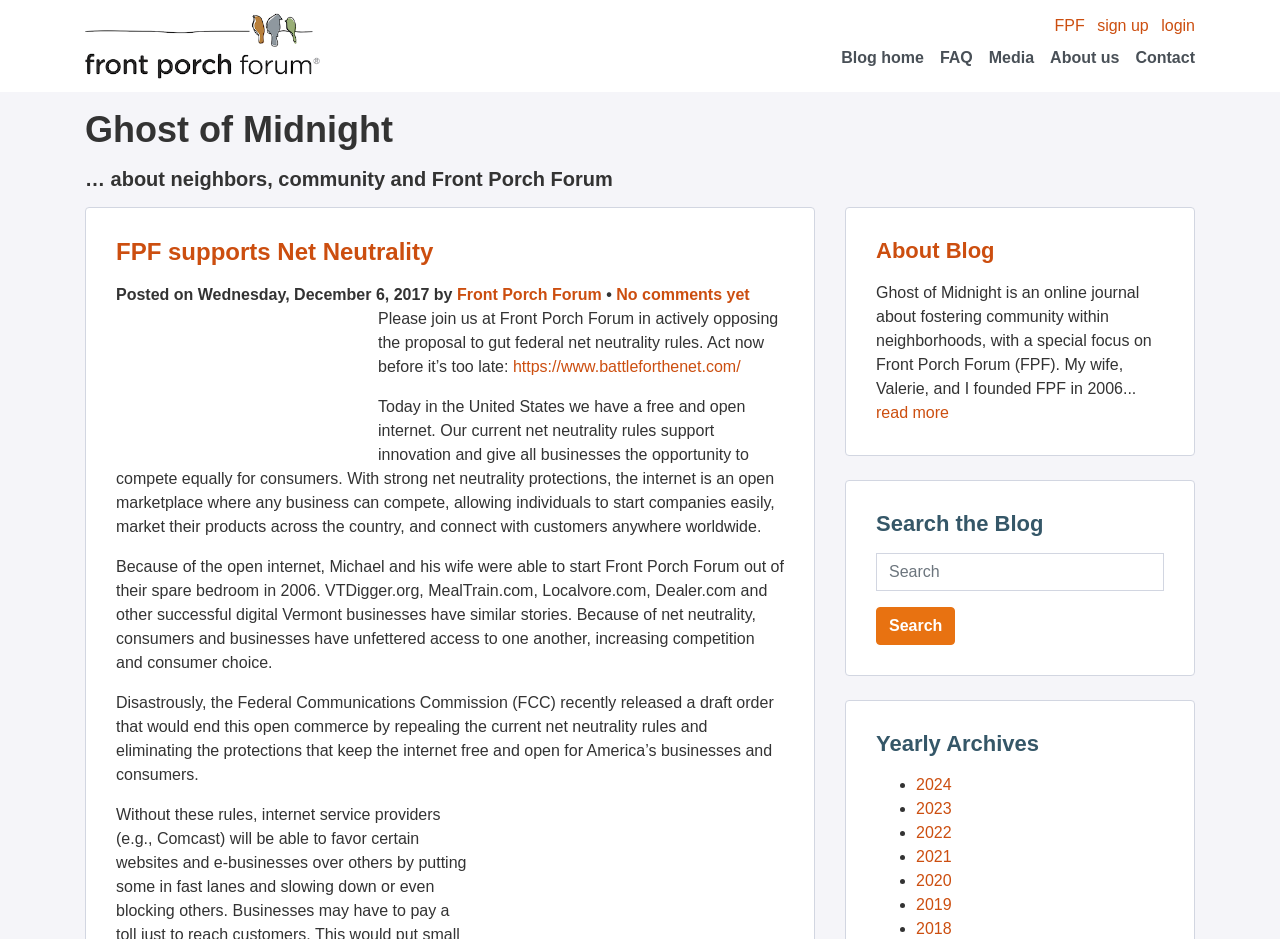Determine the bounding box coordinates of the section to be clicked to follow the instruction: "Search the blog". The coordinates should be given as four float numbers between 0 and 1, formatted as [left, top, right, bottom].

[0.684, 0.589, 0.909, 0.629]